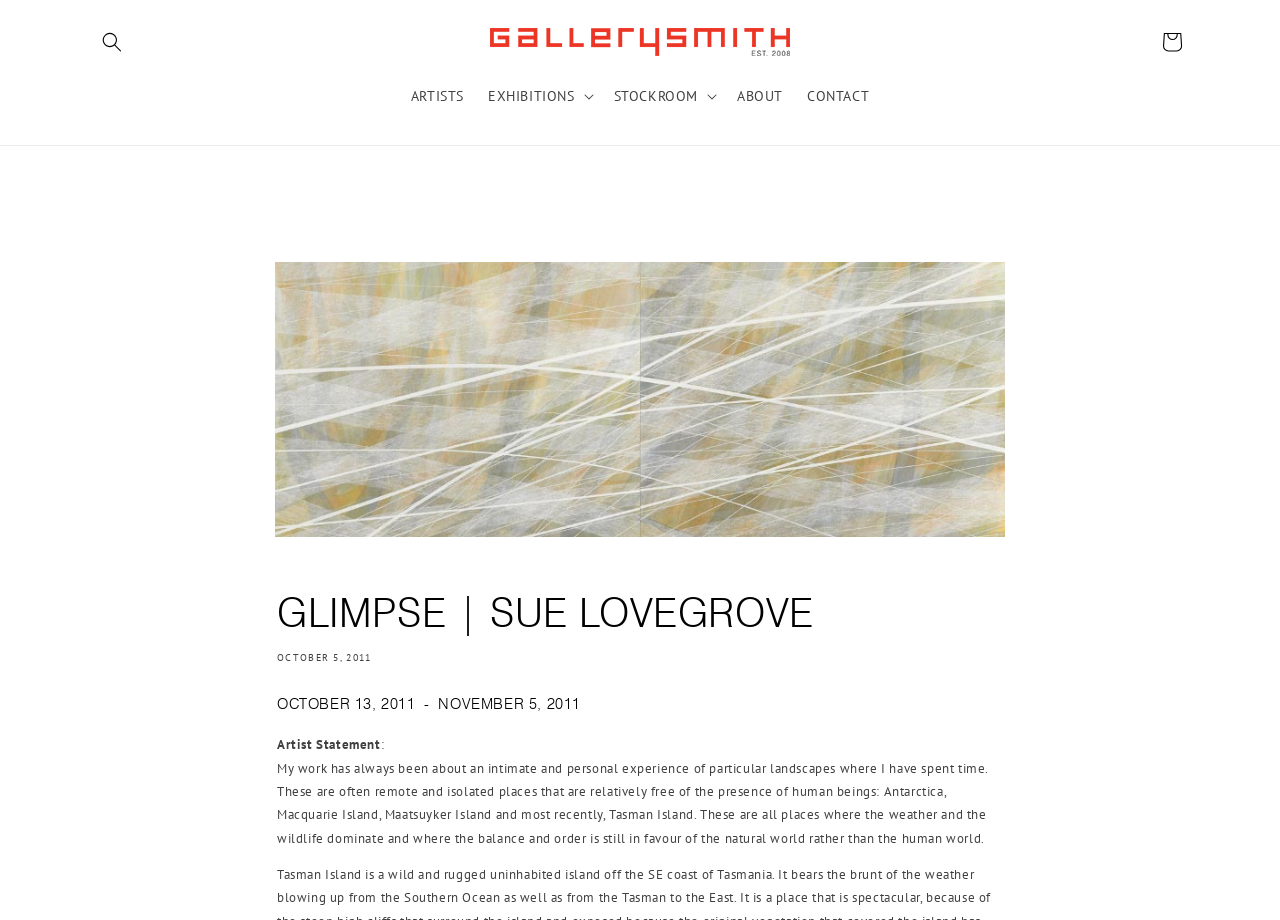Extract the bounding box coordinates for the UI element described as: "parent_node: ARTISTS".

[0.377, 0.022, 0.623, 0.069]